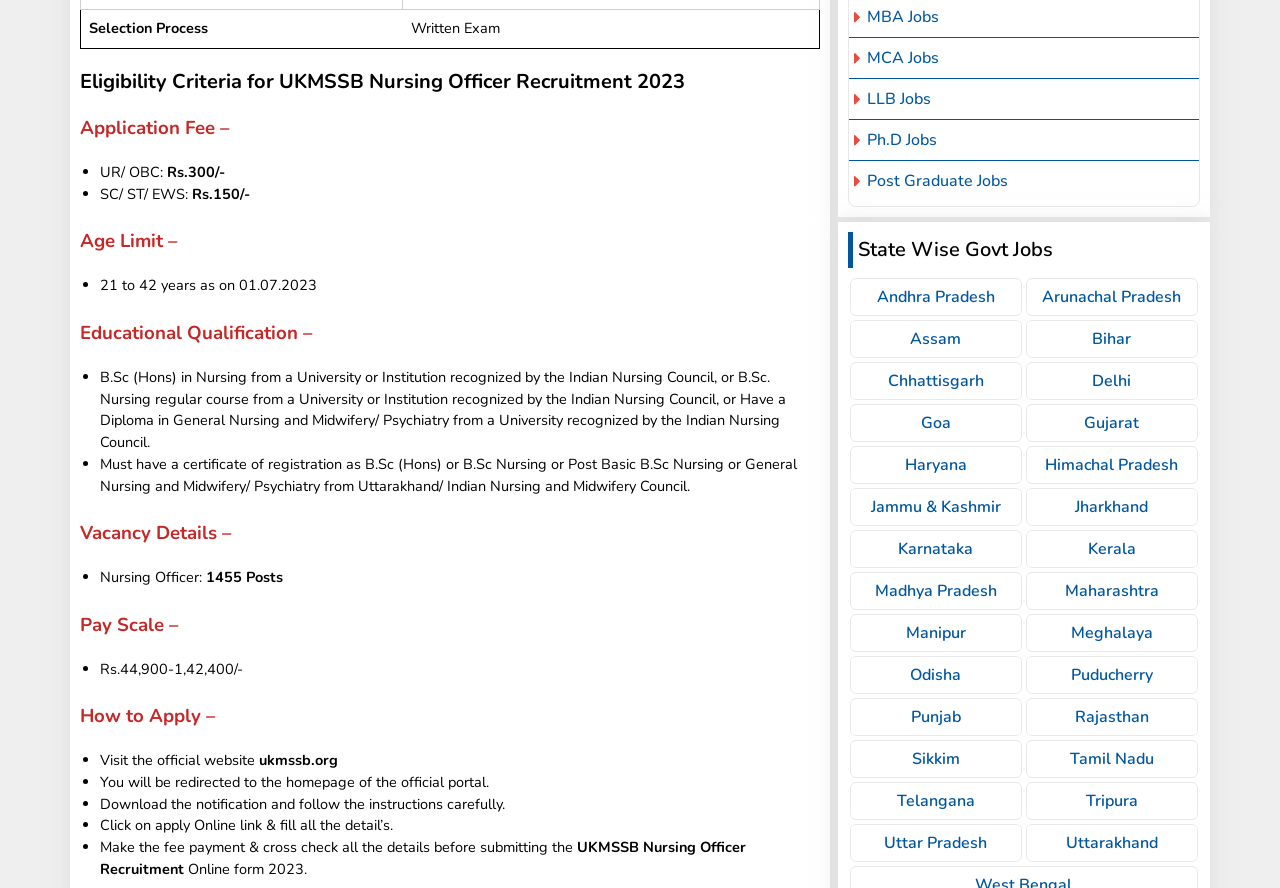Locate the bounding box coordinates of the clickable region to complete the following instruction: "Download the notification and follow the instructions carefully."

[0.078, 0.869, 0.382, 0.892]